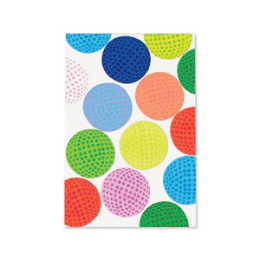Create a detailed narrative of what is happening in the image.

The image features a vibrant notepad designed by Kate Spade, adorned with an array of colorful polka dots set against a clean white background. The polka dots come in various hues including deep blue, green, orange, pink, yellow, and red, creating a playful and energetic design. This notepad, part of the "Kate Spade Notepad with Golf Balls" collection, showcases a spirited and fun aesthetic, making it an appealing choice for note-taking or jotting down ideas. The product is highlighted in a section for related products, emphasizing its stylish appeal for those who appreciate bold and whimsical stationery.